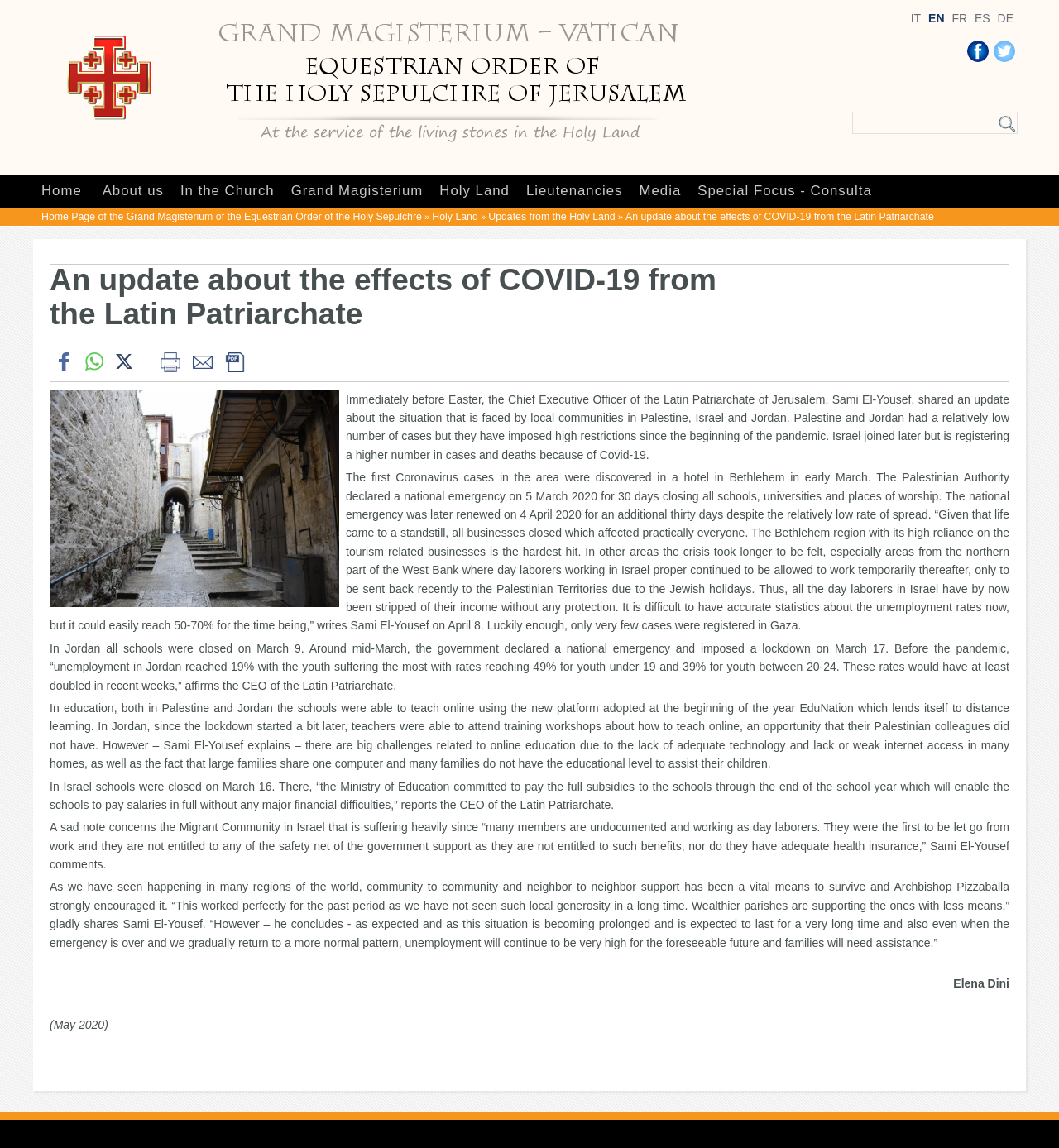Pinpoint the bounding box coordinates of the clickable area needed to execute the instruction: "Search for something". The coordinates should be specified as four float numbers between 0 and 1, i.e., [left, top, right, bottom].

[0.942, 0.098, 0.96, 0.116]